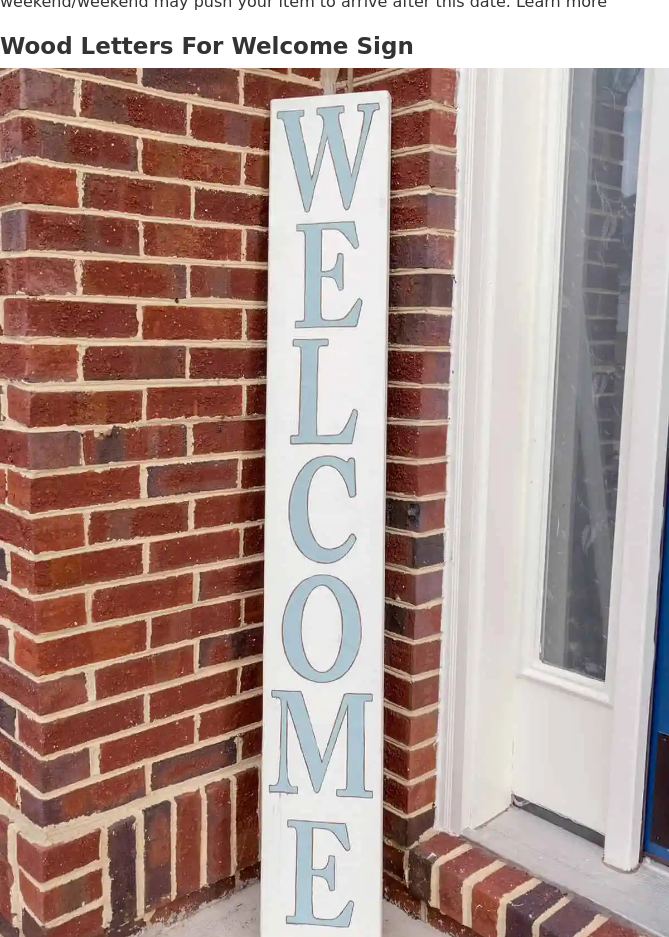What is the orientation of the letters on the sign?
Based on the image, respond with a single word or phrase.

Vertical